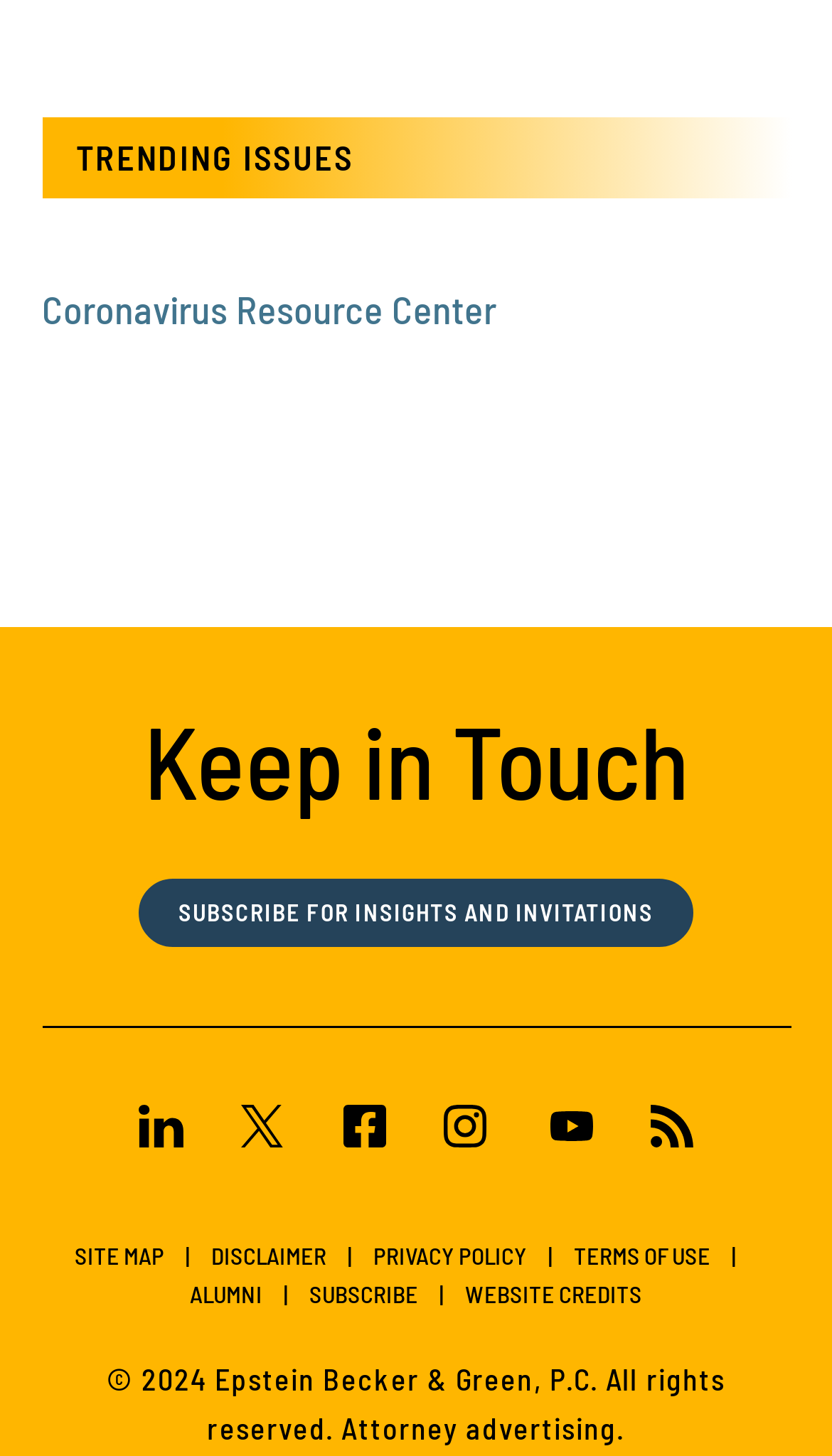Given the element description Alumni, specify the bounding box coordinates of the corresponding UI element in the format (top-left x, top-left y, bottom-right x, bottom-right y). All values must be between 0 and 1.

[0.228, 0.879, 0.315, 0.898]